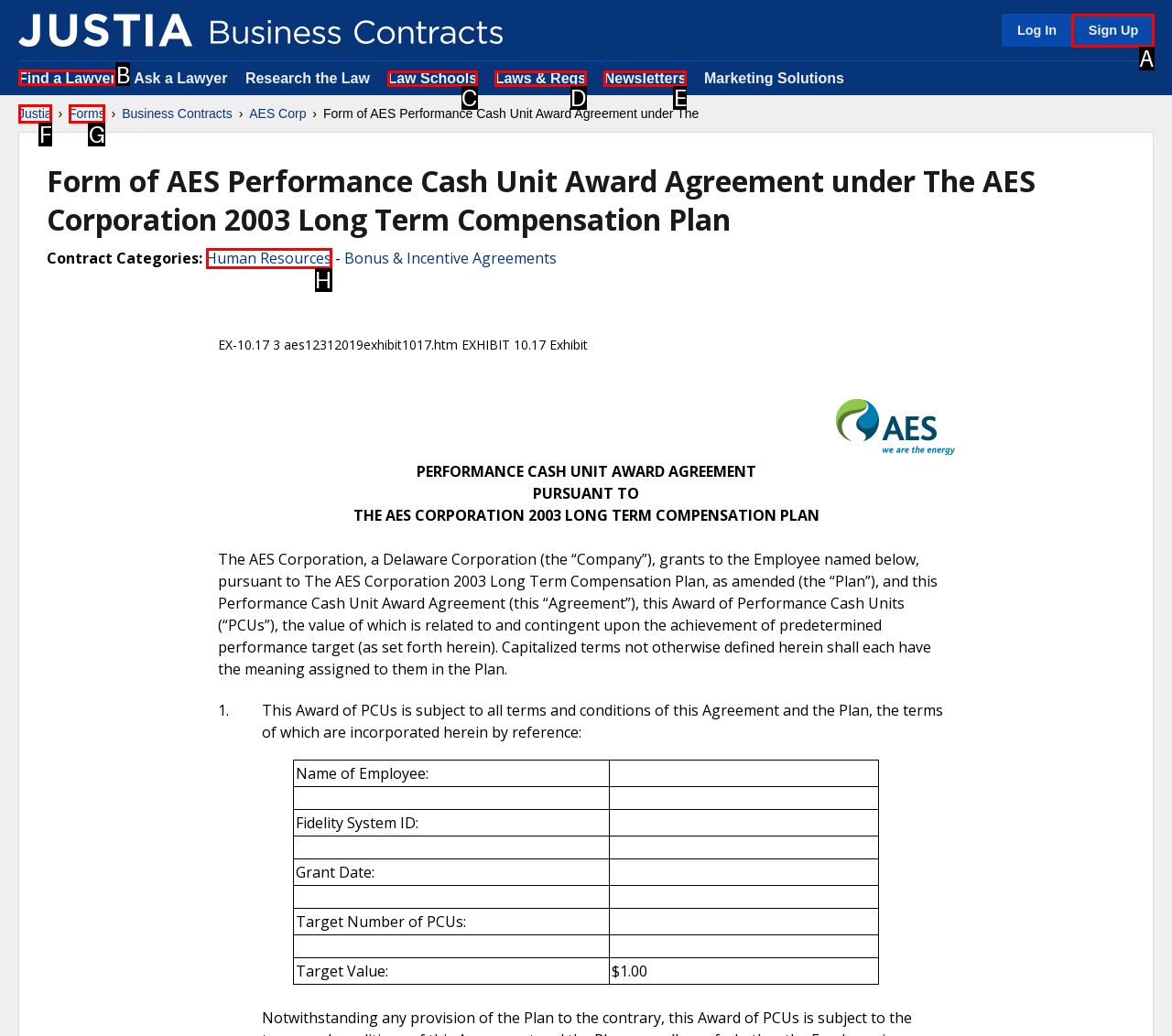Choose the HTML element to click for this instruction: Click on 'Find a Lawyer' Answer with the letter of the correct choice from the given options.

B